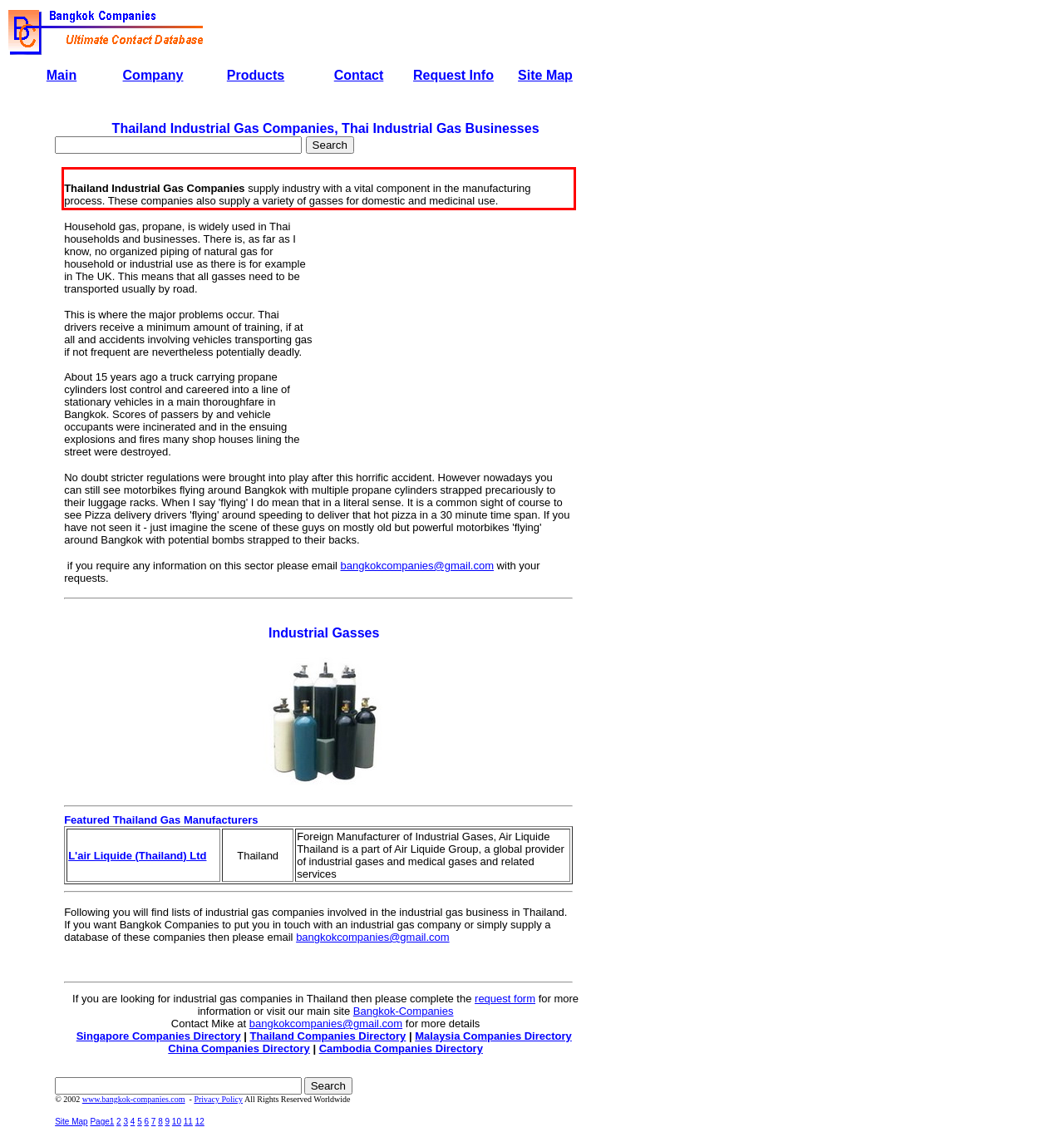Please recognize and transcribe the text located inside the red bounding box in the webpage image.

Thailand Industrial Gas Companies supply industry with a vital component in the manufacturing process. These companies also supply a variety of gasses for domestic and medicinal use.